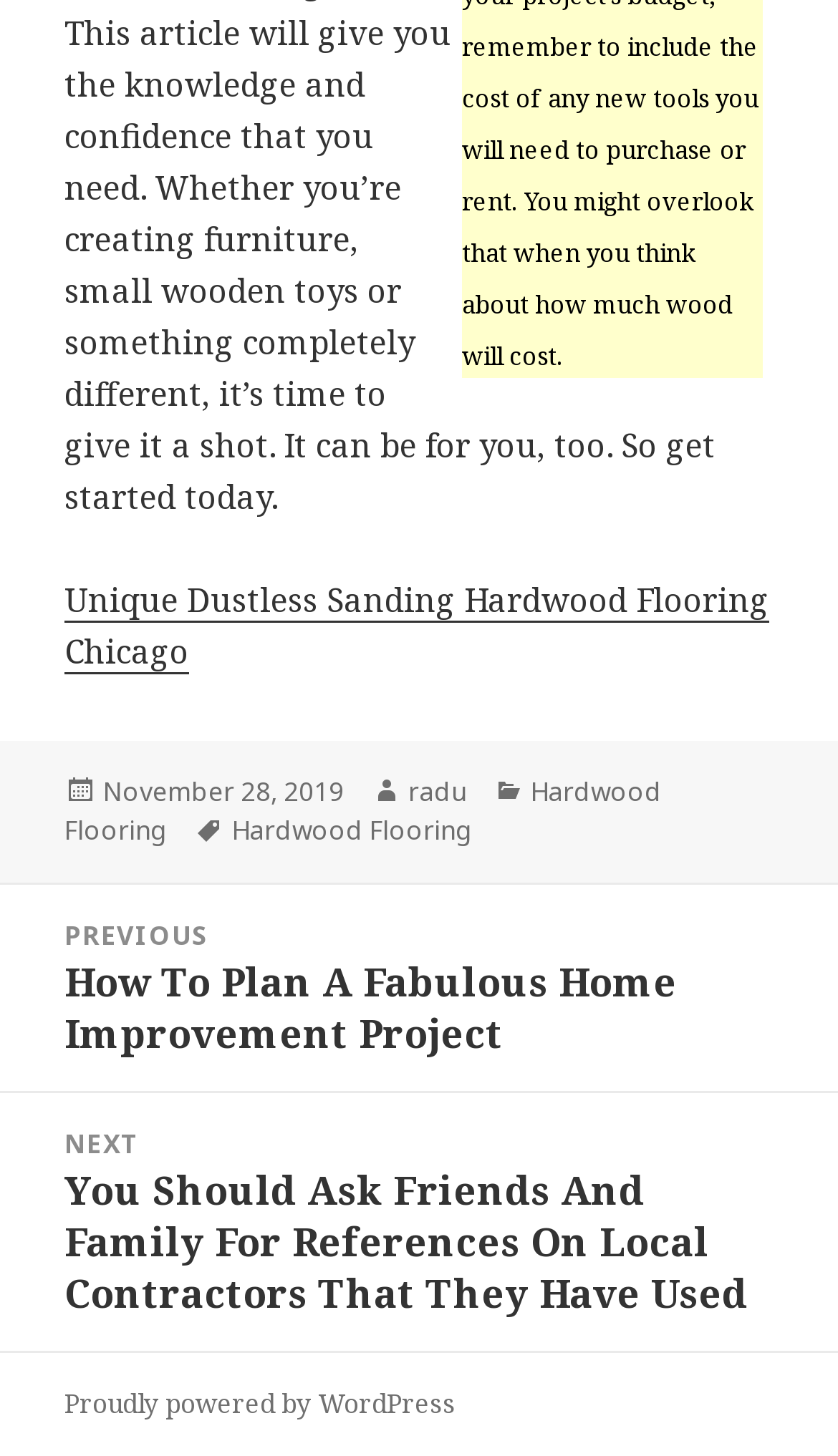Who is the author of the current post?
Refer to the screenshot and deliver a thorough answer to the question presented.

I found the author of the current post by looking at the footer section of the webpage, where it says 'Author' followed by the name 'radu'.